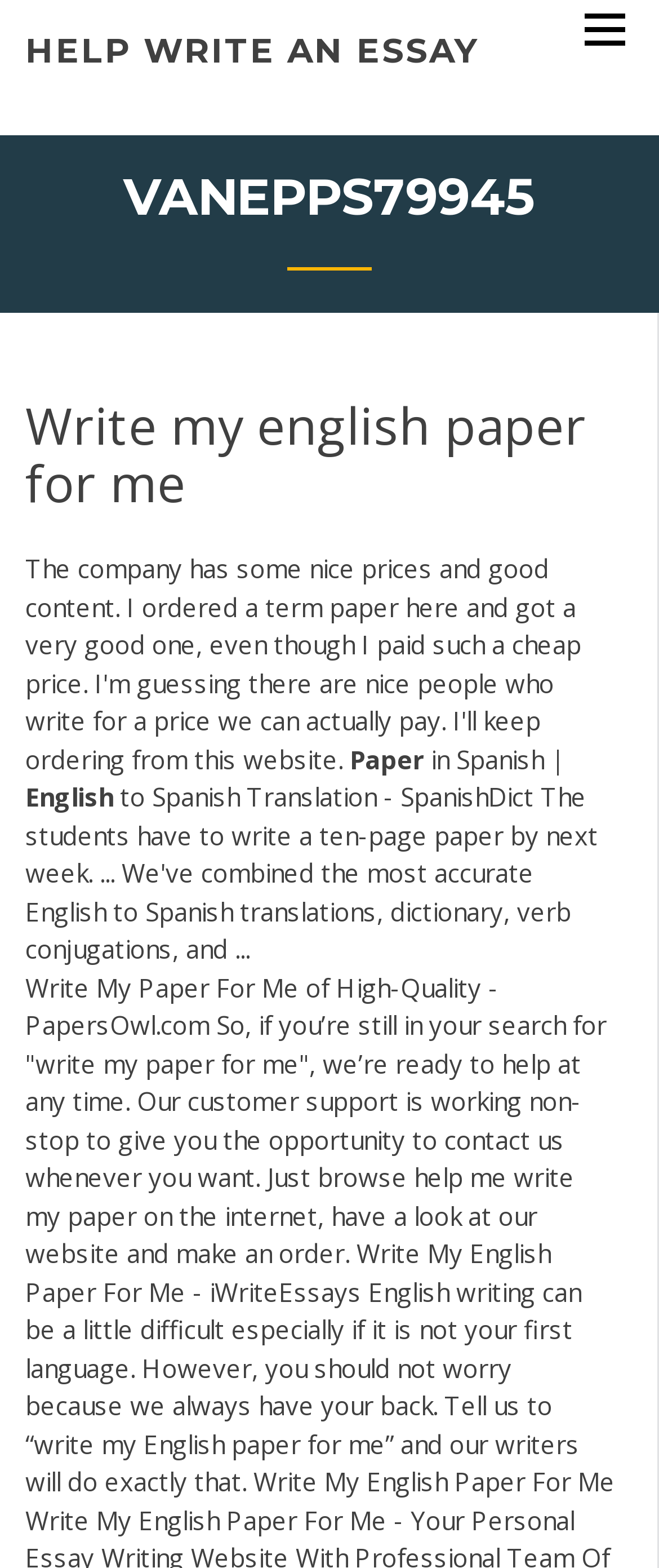Detail the various sections and features present on the webpage.

The webpage appears to be a writing service platform, with a focus on essay writing. At the top left of the page, there is a prominent link that reads "HELP WRITE AN ESSAY". 

Below this link, there is a heading that displays the username "VANEPPS79945". This heading is followed by a subheading that reads "Write my english paper for me", which suggests that the user is seeking assistance with writing an English paper. 

To the right of the subheading, there are three static text elements arranged horizontally. The first text element reads "Paper", the second reads "in Spanish |", and the third reads "English". These text elements may be related to the language options for the writing service. 

At the top right corner of the page, there is another link with no text content.